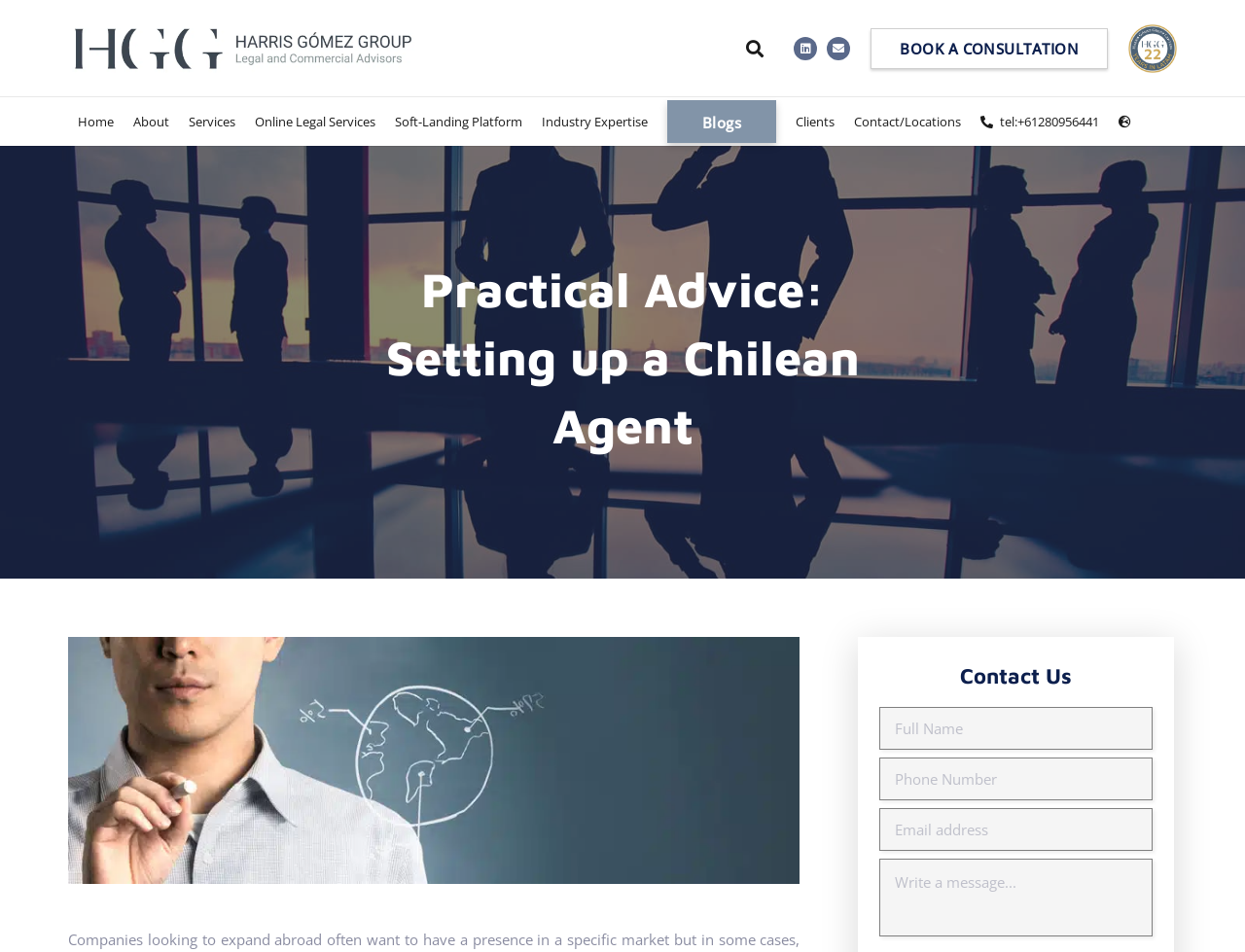Predict the bounding box of the UI element that fits this description: "name="input_7" placeholder="Write a message..."".

[0.707, 0.902, 0.926, 0.983]